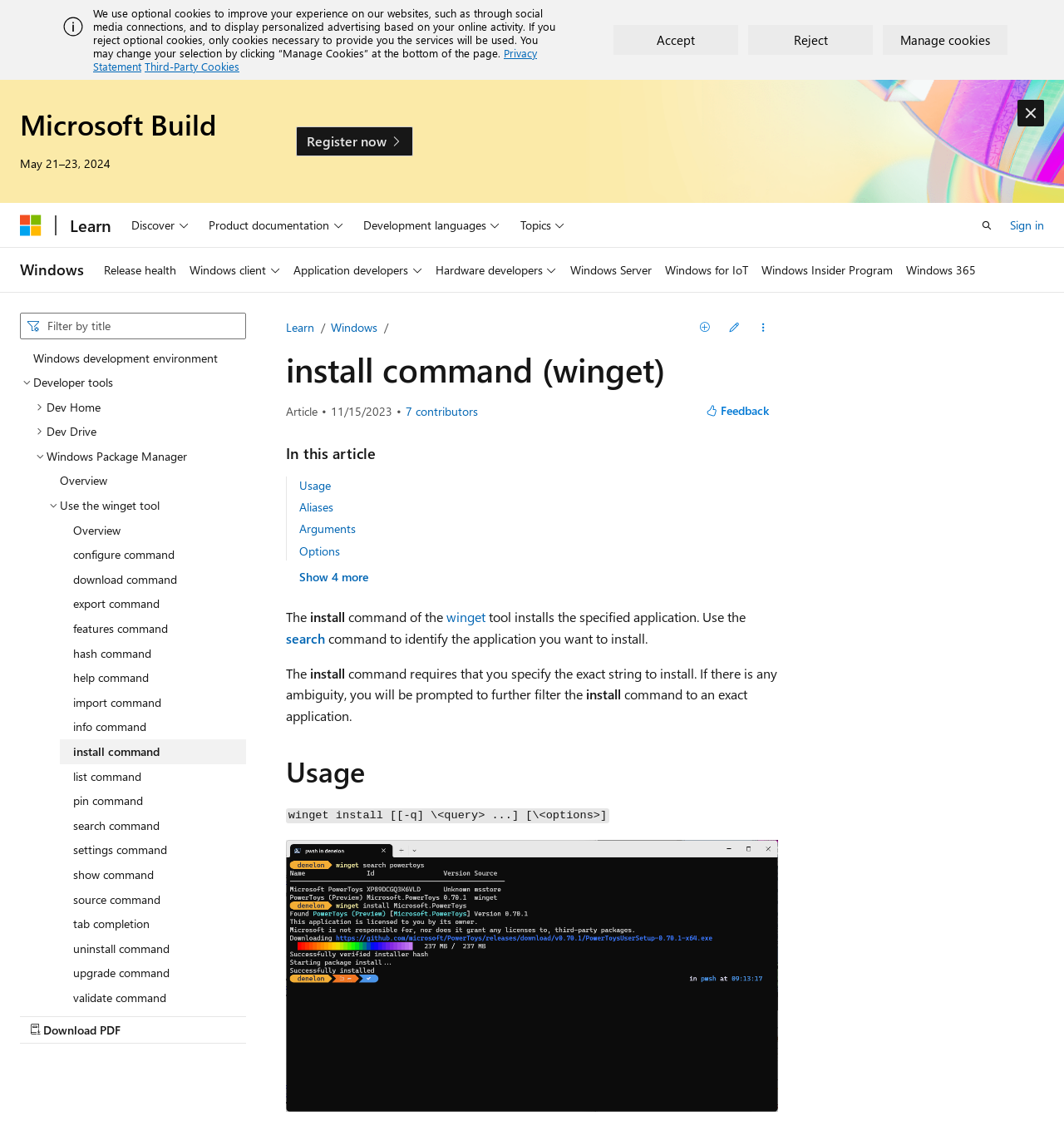Please find the bounding box for the UI component described as follows: "View More".

None